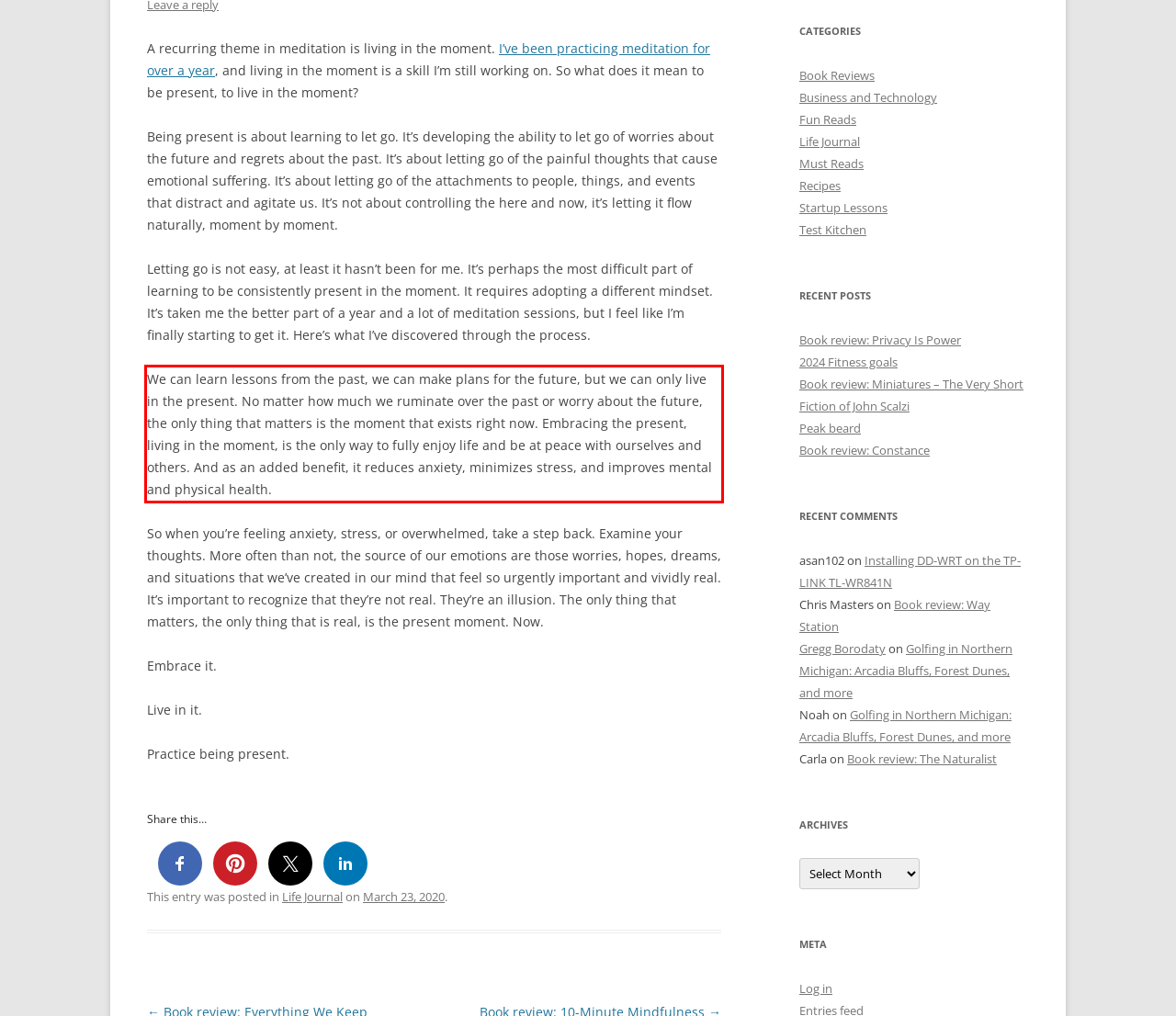Please look at the webpage screenshot and extract the text enclosed by the red bounding box.

We can learn lessons from the past, we can make plans for the future, but we can only live in the present. No matter how much we ruminate over the past or worry about the future, the only thing that matters is the moment that exists right now. Embracing the present, living in the moment, is the only way to fully enjoy life and be at peace with ourselves and others. And as an added benefit, it reduces anxiety, minimizes stress, and improves mental and physical health.